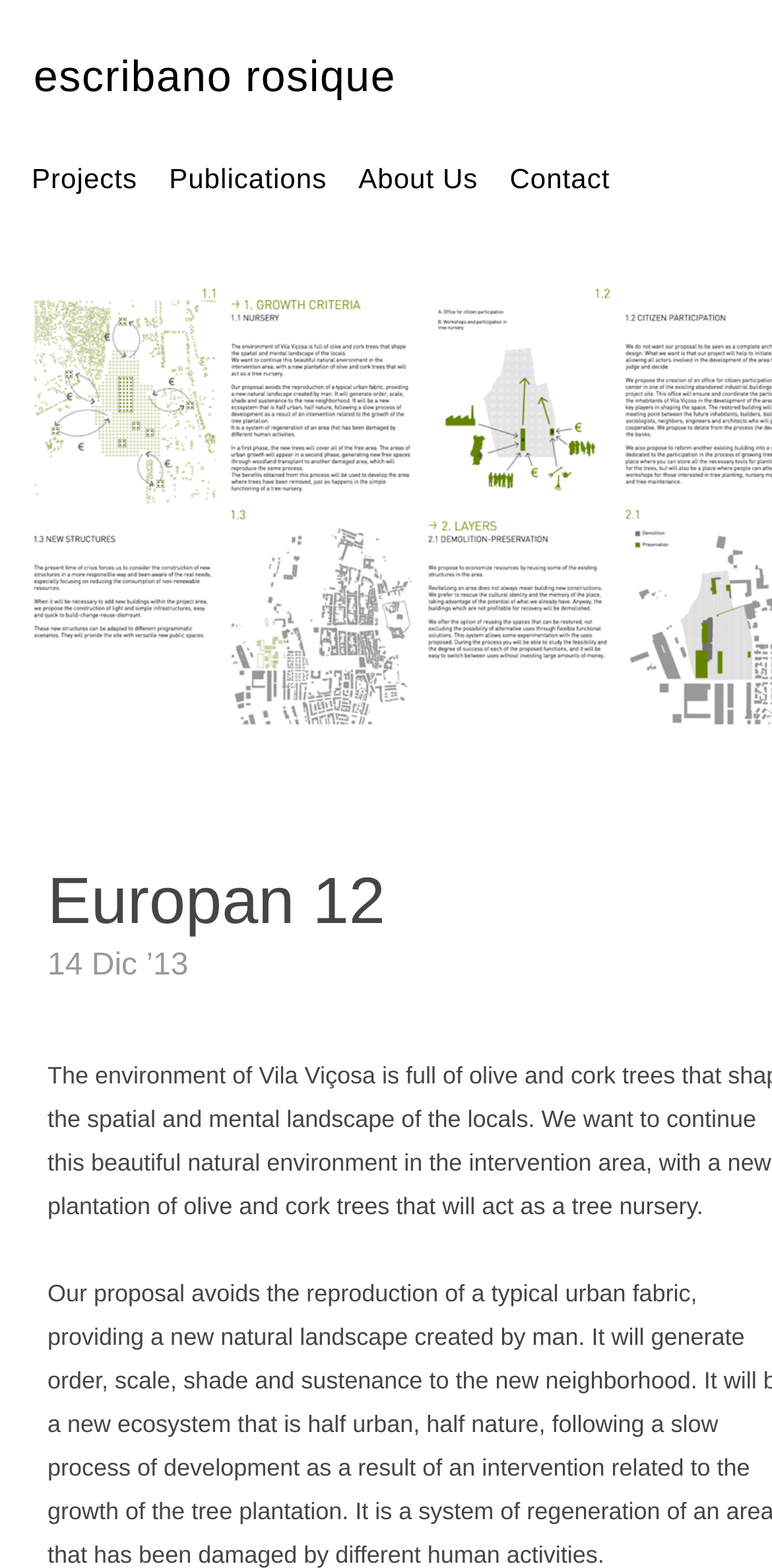Find the bounding box of the element with the following description: "Publications". The coordinates must be four float numbers between 0 and 1, formatted as [left, top, right, bottom].

[0.188, 0.1, 0.454, 0.128]